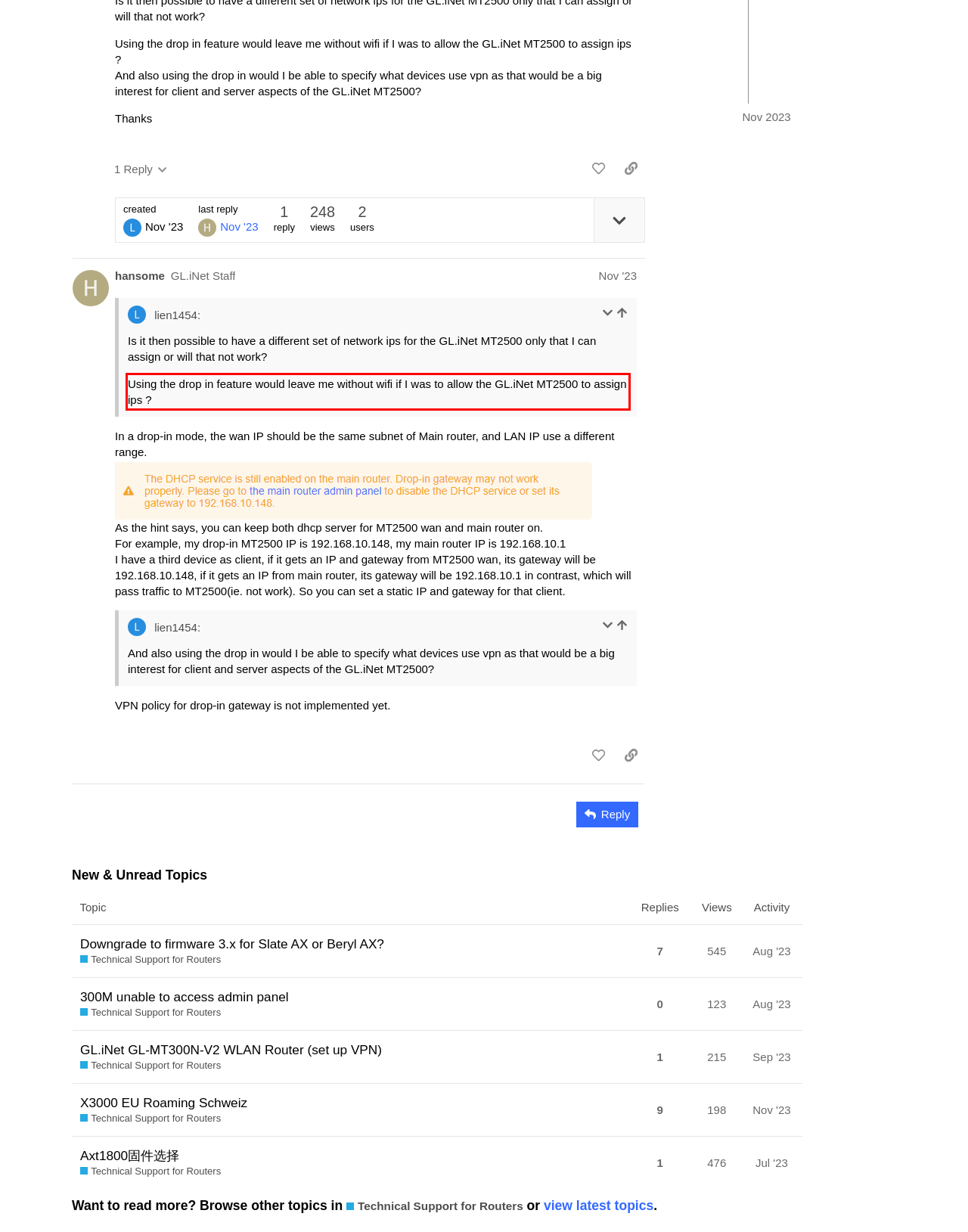Within the provided webpage screenshot, find the red rectangle bounding box and perform OCR to obtain the text content.

Using the drop in feature would leave me without wifi if I was to allow the GL.iNet MT2500 to assign ips ?